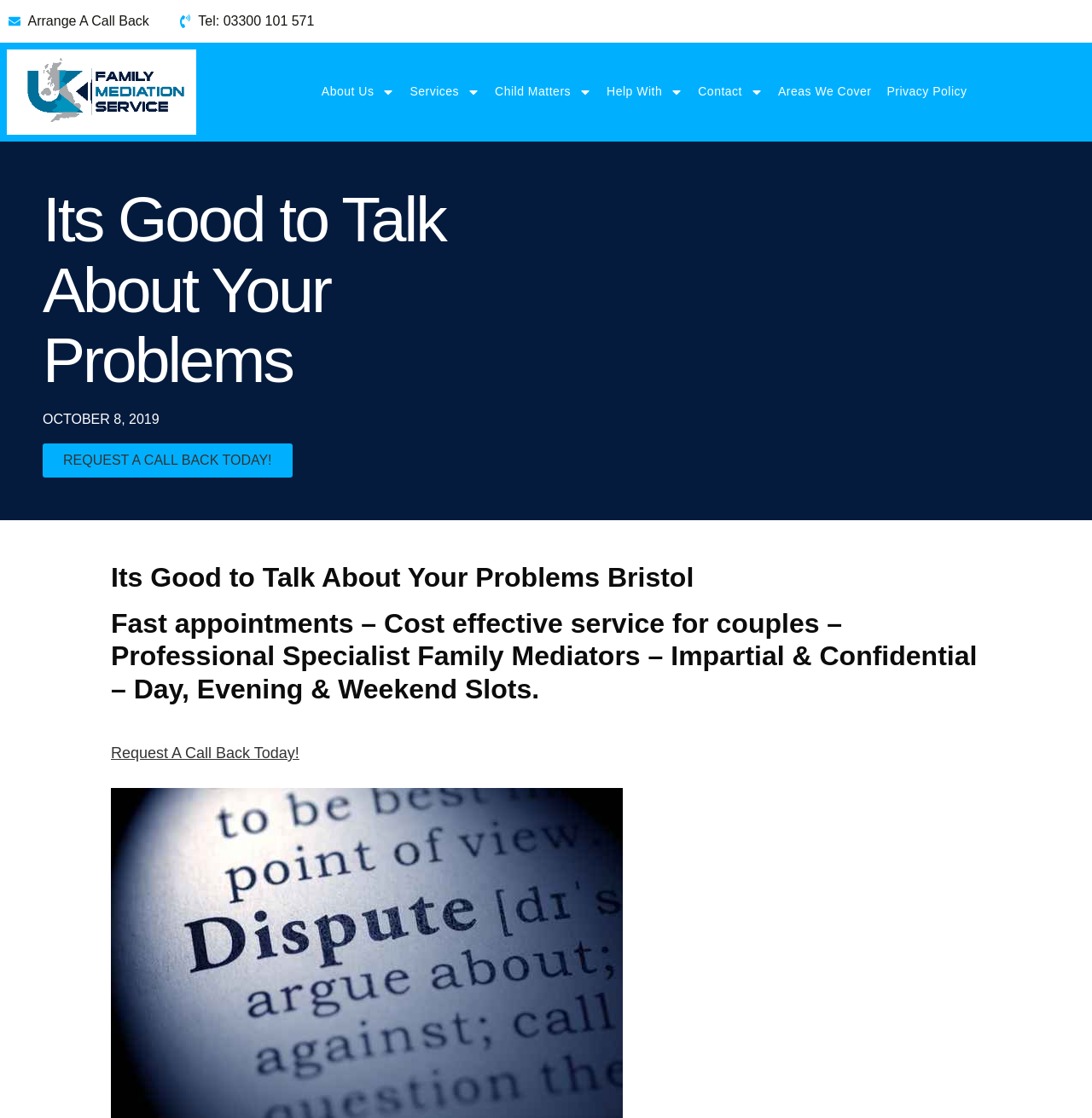Bounding box coordinates are specified in the format (top-left x, top-left y, bottom-right x, bottom-right y). All values are floating point numbers bounded between 0 and 1. Please provide the bounding box coordinate of the region this sentence describes: Contact

[0.632, 0.038, 0.705, 0.127]